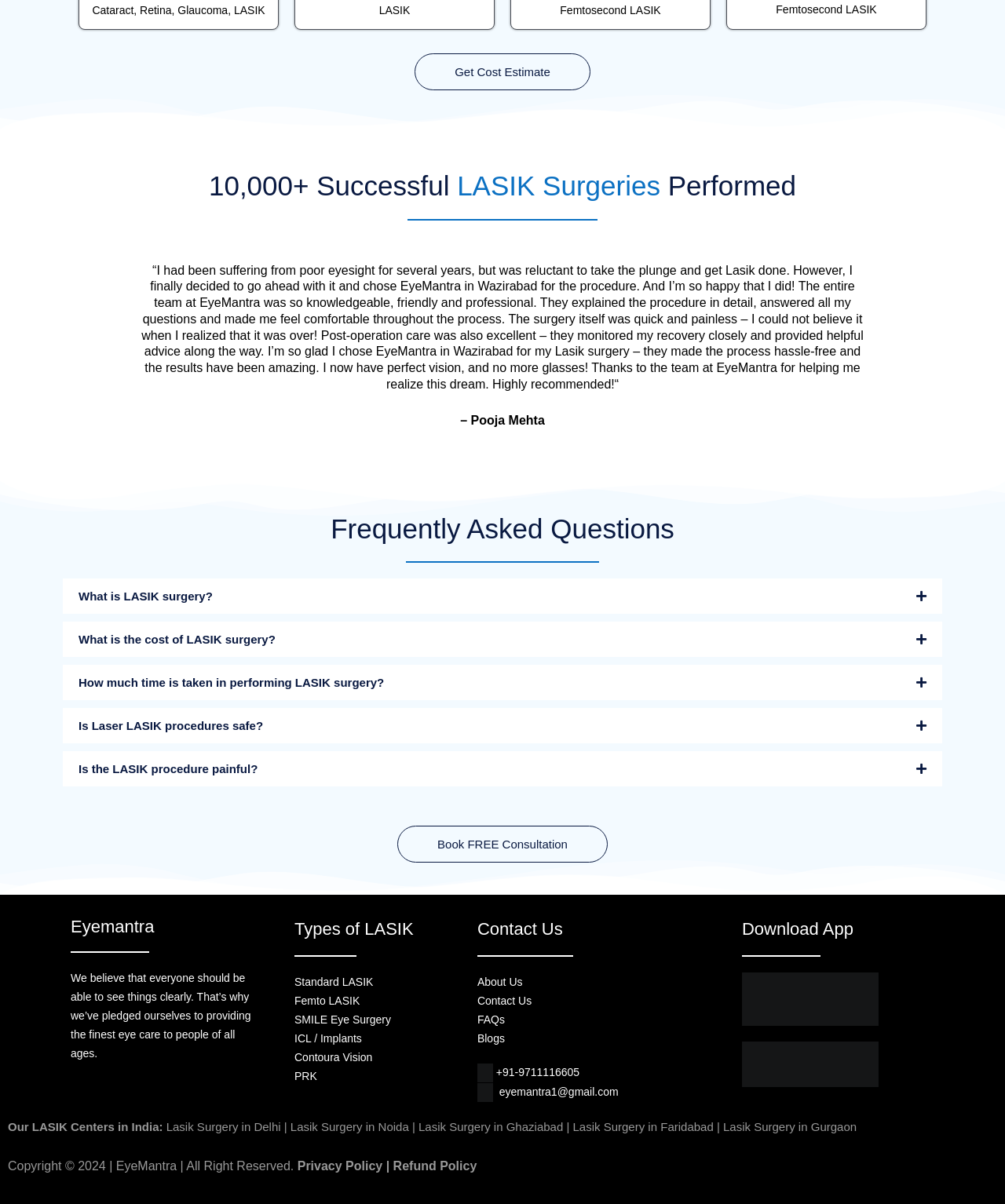Can you give a detailed response to the following question using the information from the image? What is the purpose of the 'Get Cost Estimate' link?

The 'Get Cost Estimate' link is likely intended to allow users to get an estimate of the cost of LASIK surgery, which is a common question people may have when considering the procedure.